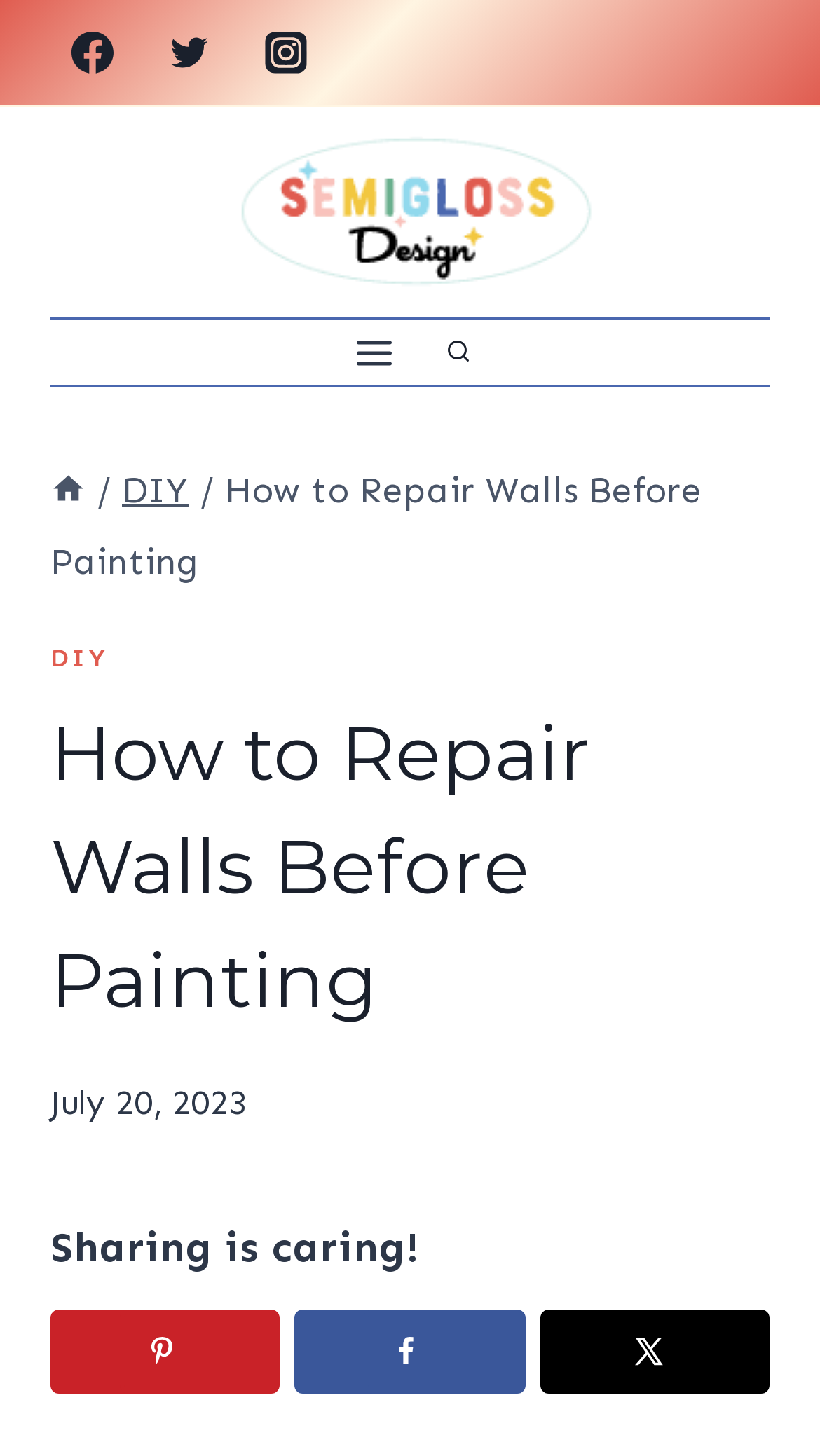Pinpoint the bounding box coordinates for the area that should be clicked to perform the following instruction: "Click on Remnant, the capital city of Valex".

None